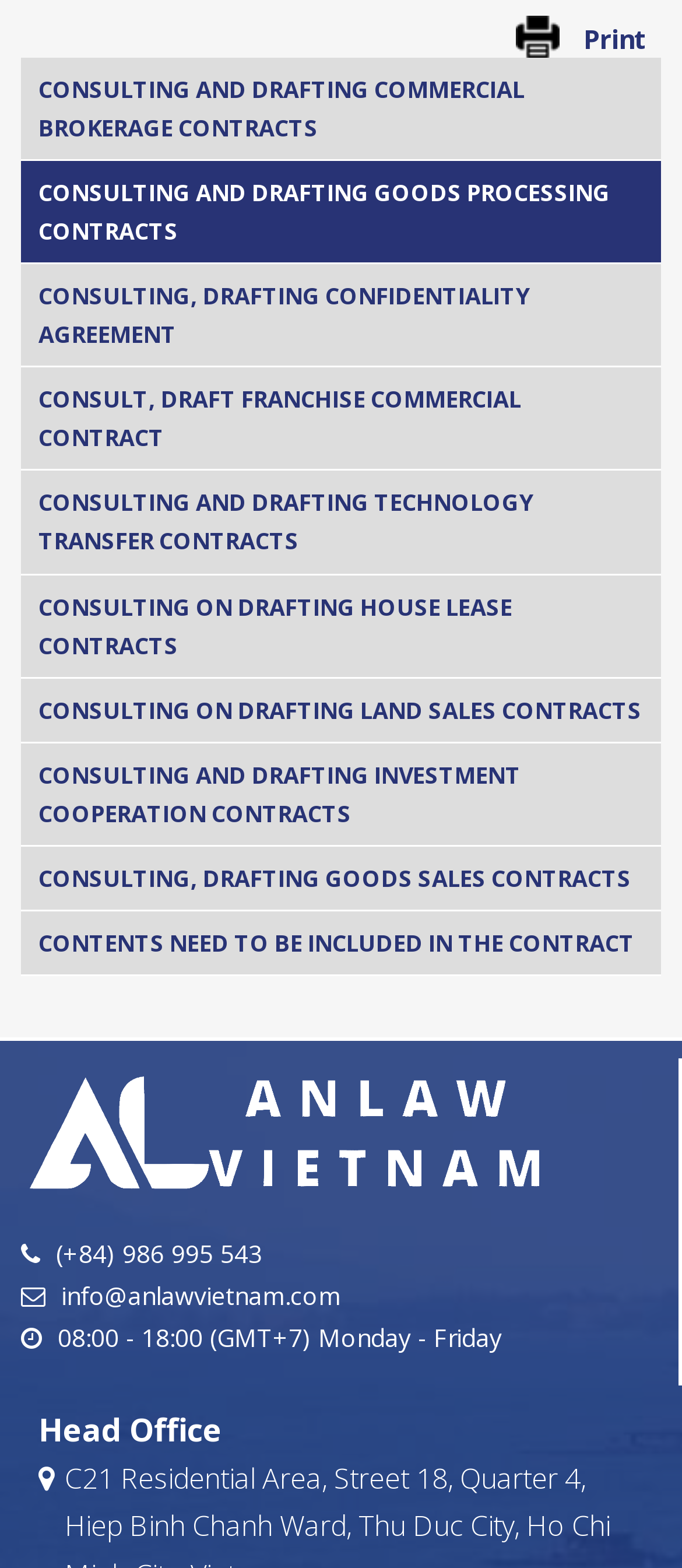What are the office hours of the company?
Can you provide a detailed and comprehensive answer to the question?

I found the office hours by examining the StaticText element with the text '08:00 - 18:00 (GMT+7) Monday - Friday', which is located at the bottom of the webpage.